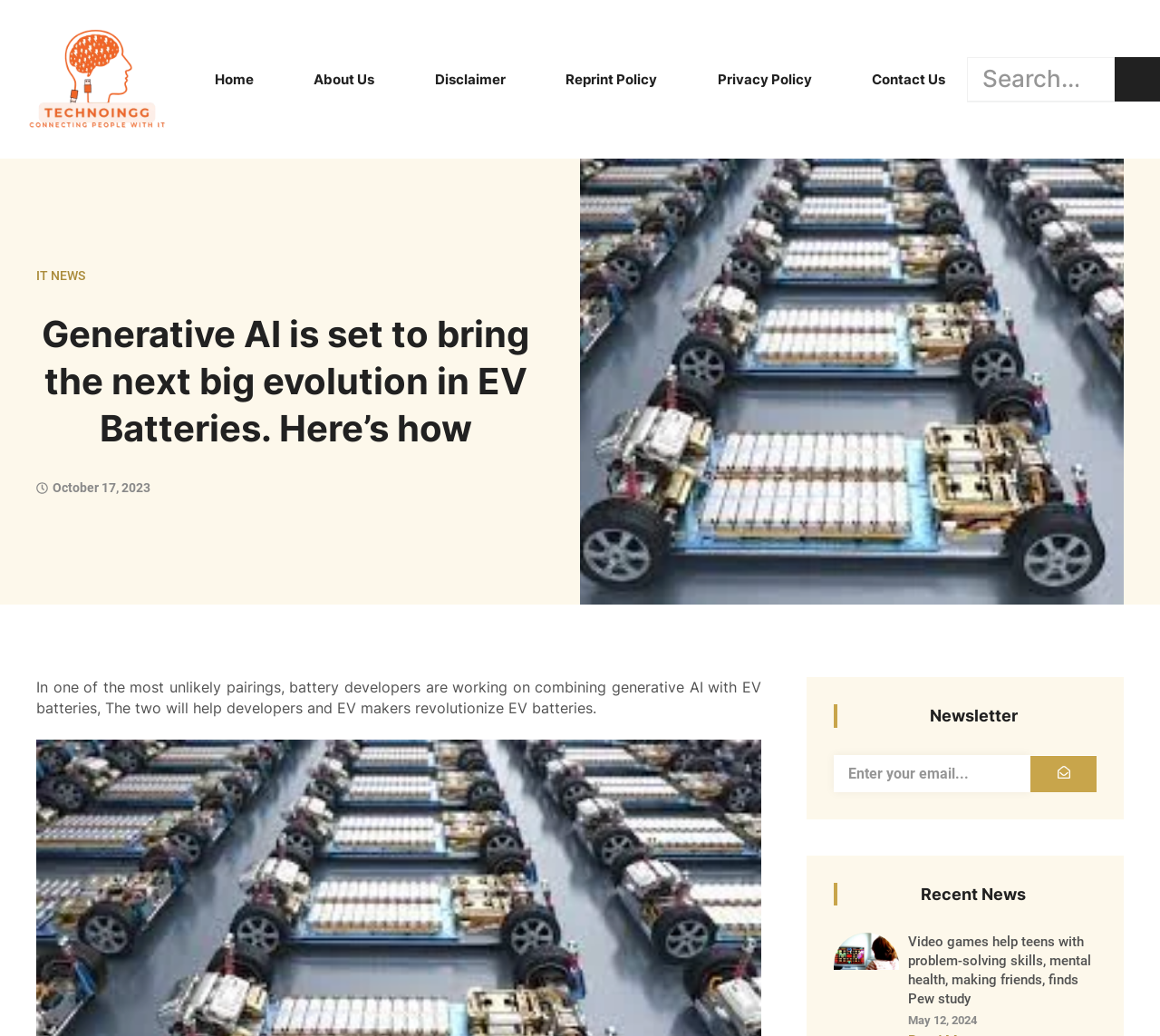Provide the bounding box coordinates of the UI element that matches the description: "IT News".

[0.031, 0.259, 0.073, 0.273]